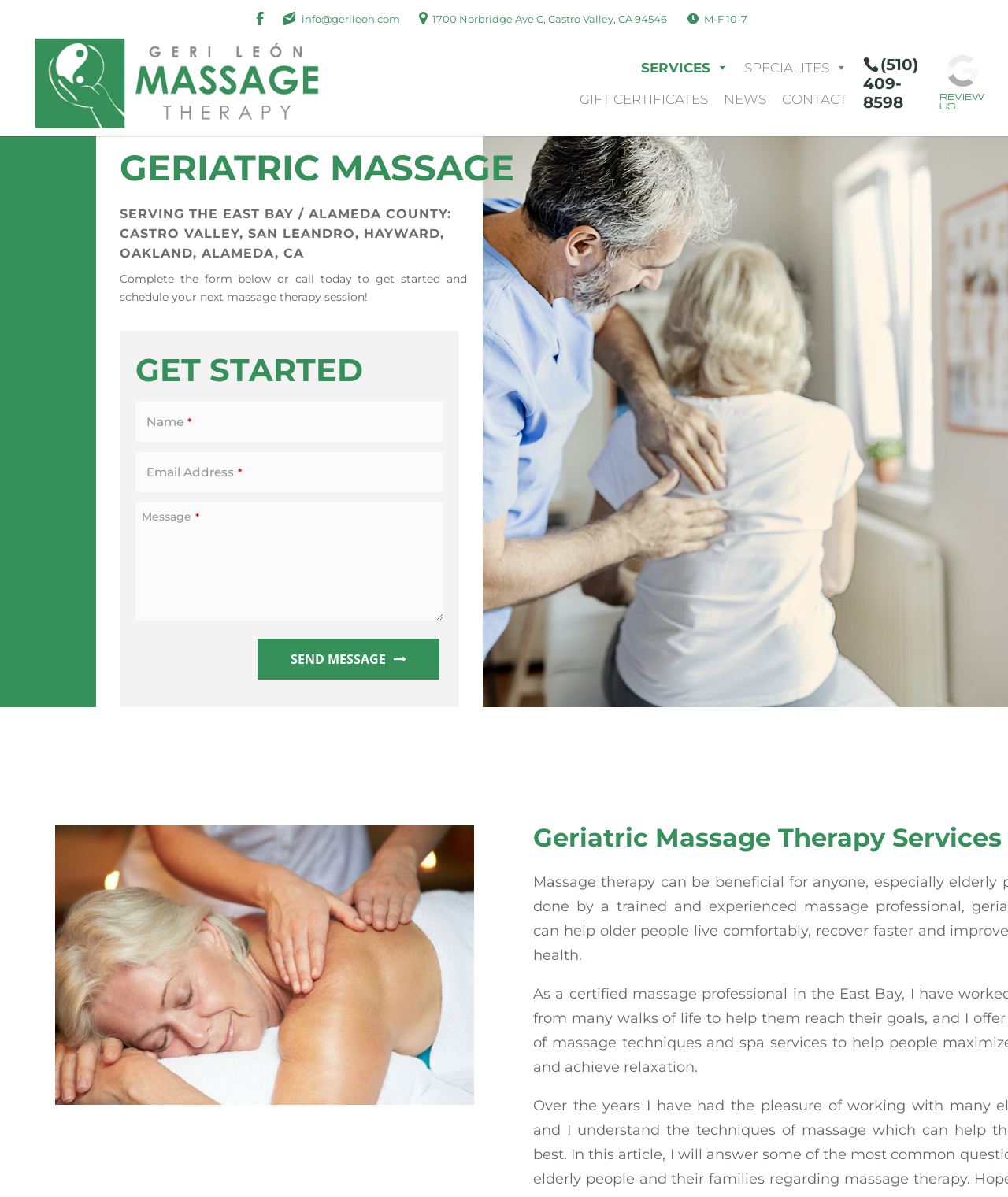Please indicate the bounding box coordinates of the element's region to be clicked to achieve the instruction: "Click the 'CONTACT' link". Provide the coordinates as four float numbers between 0 and 1, i.e., [left, top, right, bottom].

[0.678, 0.045, 0.759, 0.071]